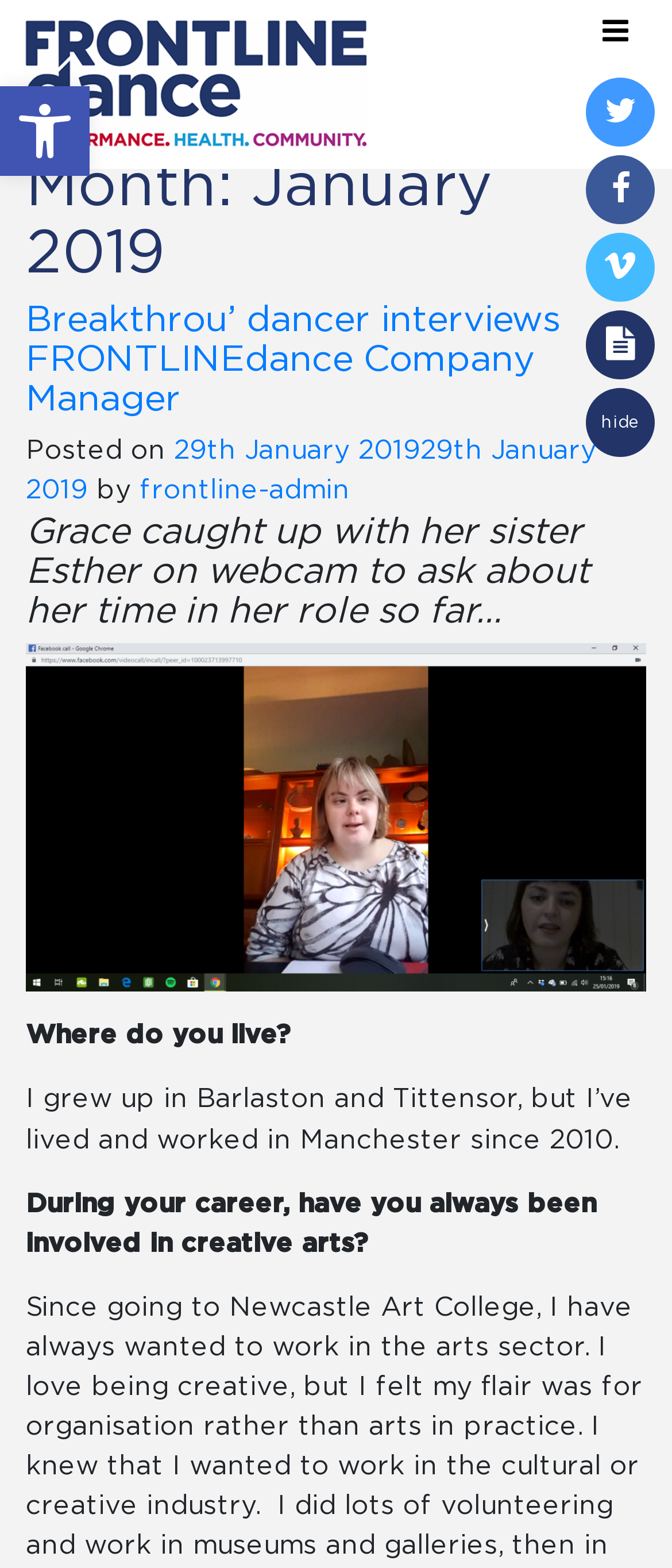Create a detailed narrative of the webpage’s visual and textual elements.

The webpage appears to be a blog post or article from FRONTLINEdance, dated January 2019. At the top left, there is a button to open the toolbar accessibility tools, accompanied by a small image. Next to it, the FRONTLINEdance logo is displayed as a link. On the top right, there are four links, likely representing navigation or menu options.

Below the logo, a header section spans the width of the page, containing the title "Month: January 2019". Underneath, a subheading "Breakthrou’ dancer interviews FRONTLINEdance Company Manager" is displayed, which is also a link. The posting date "29th January 2019" is mentioned, along with the author "frontline-admin".

The main content of the article is an interview transcript, where Grace asks her sister Esther about her time in her role. The interview is divided into sections, with questions and answers displayed in a clear format. There is also a figure or image embedded in the content, although its description is not provided.

Throughout the page, there are no prominent calls-to-action or advertisements. The overall layout is focused on presenting the article content in a clean and readable manner.